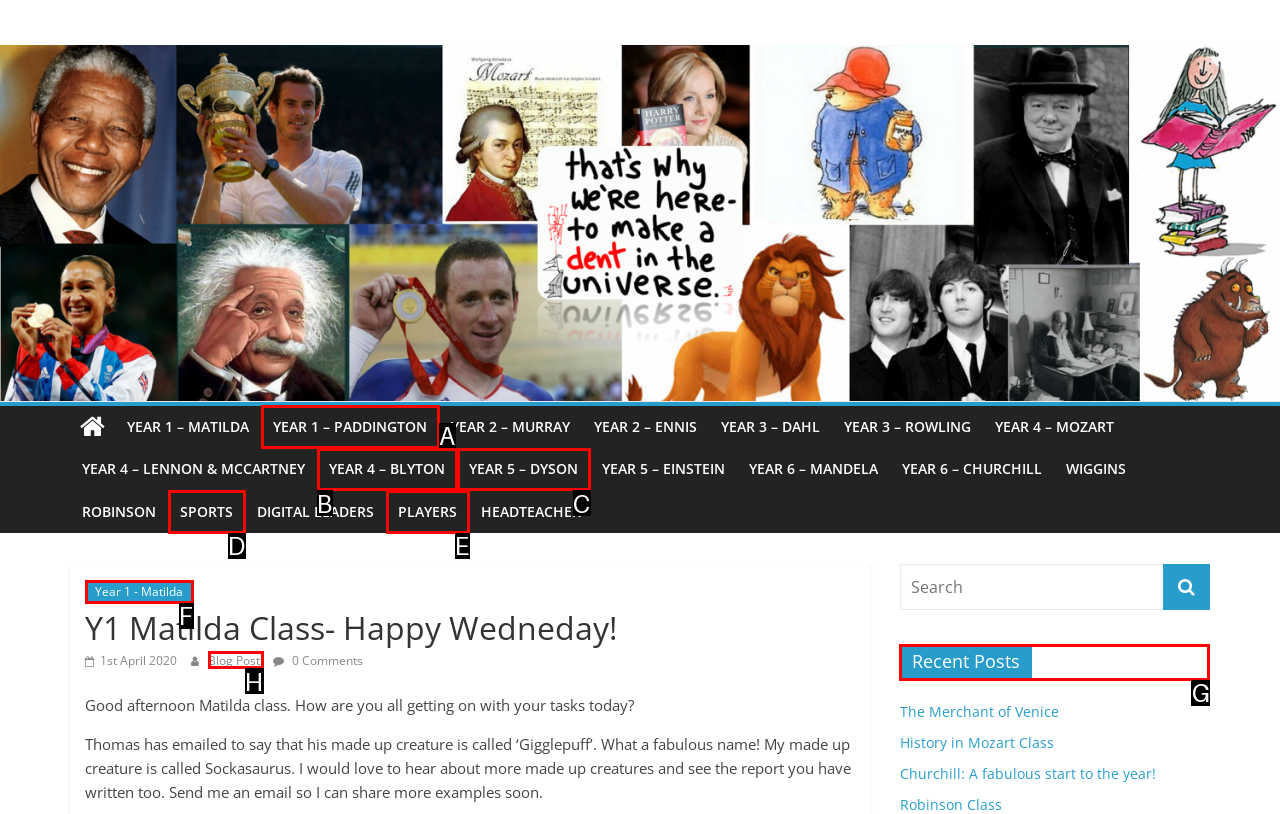Identify the letter of the UI element you need to select to accomplish the task: Check the 'Recent Posts'.
Respond with the option's letter from the given choices directly.

G